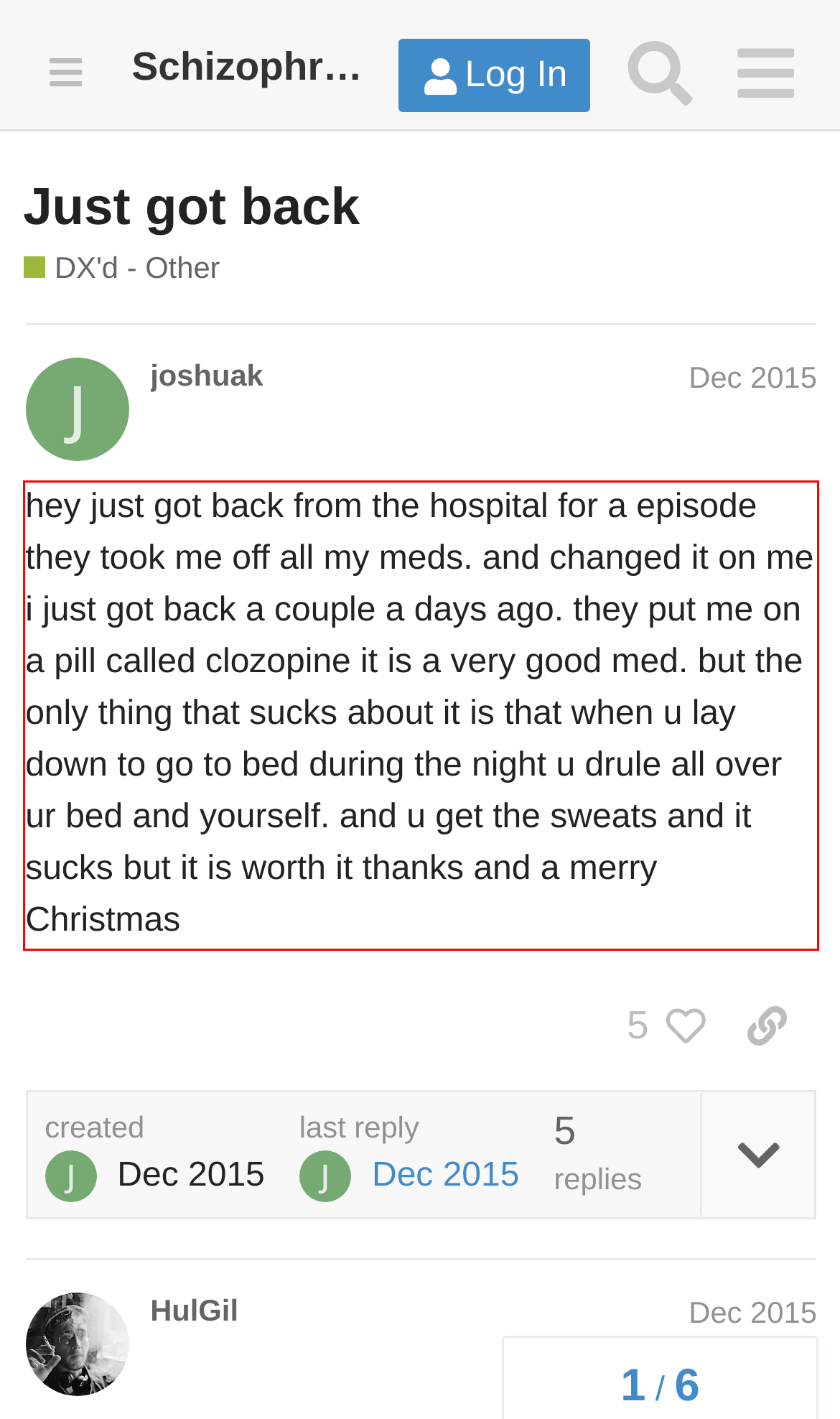You are provided with a screenshot of a webpage containing a red bounding box. Please extract the text enclosed by this red bounding box.

hey just got back from the hospital for a episode they took me off all my meds. and changed it on me i just got back a couple a days ago. they put me on a pill called clozopine it is a very good med. but the only thing that sucks about it is that when u lay down to go to bed during the night u drule all over ur bed and yourself. and u get the sweats and it sucks but it is worth it thanks and a merry Christmas